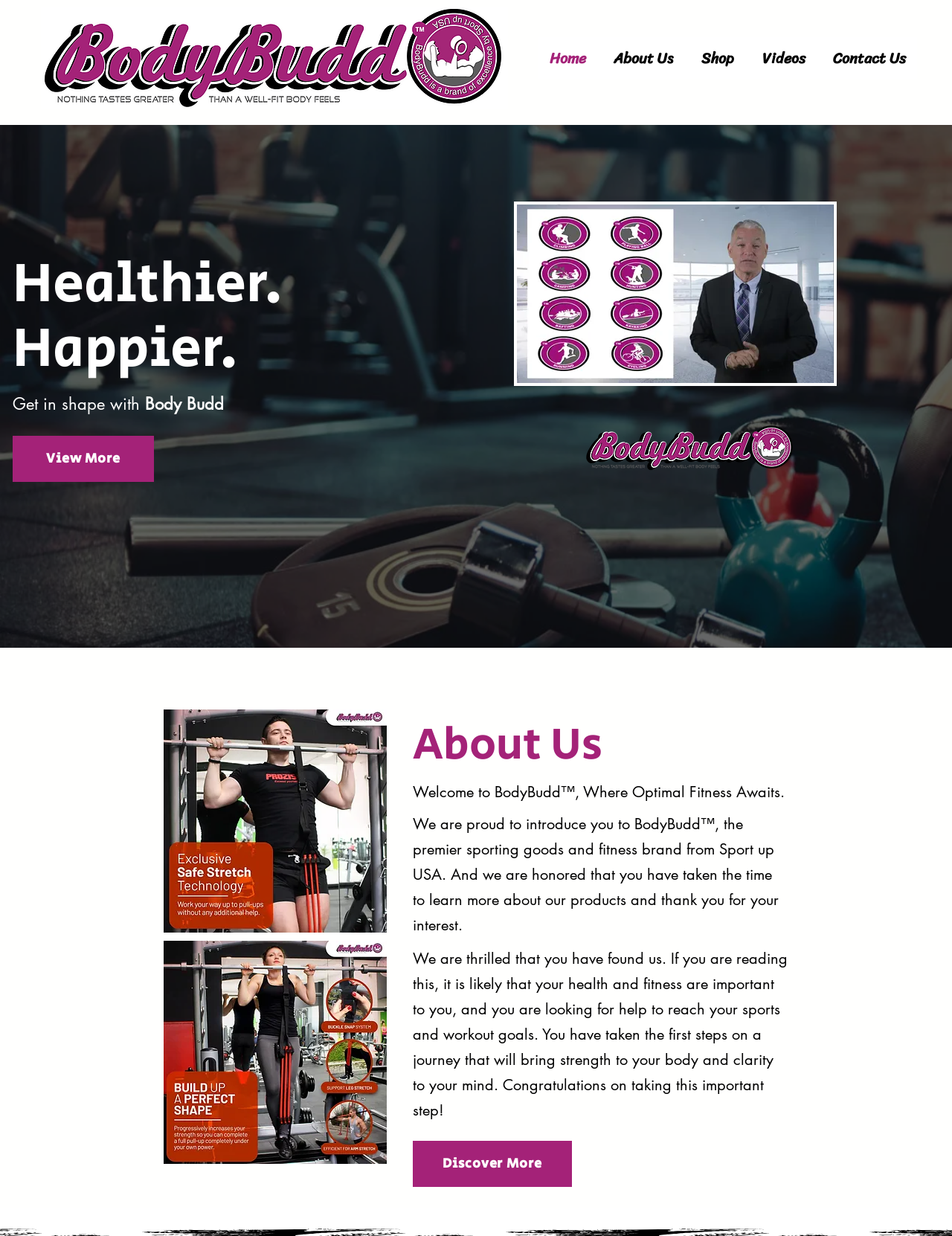Determine the bounding box coordinates for the clickable element to execute this instruction: "Play the corporate announcement video". Provide the coordinates as four float numbers between 0 and 1, i.e., [left, top, right, bottom].

[0.54, 0.163, 0.879, 0.312]